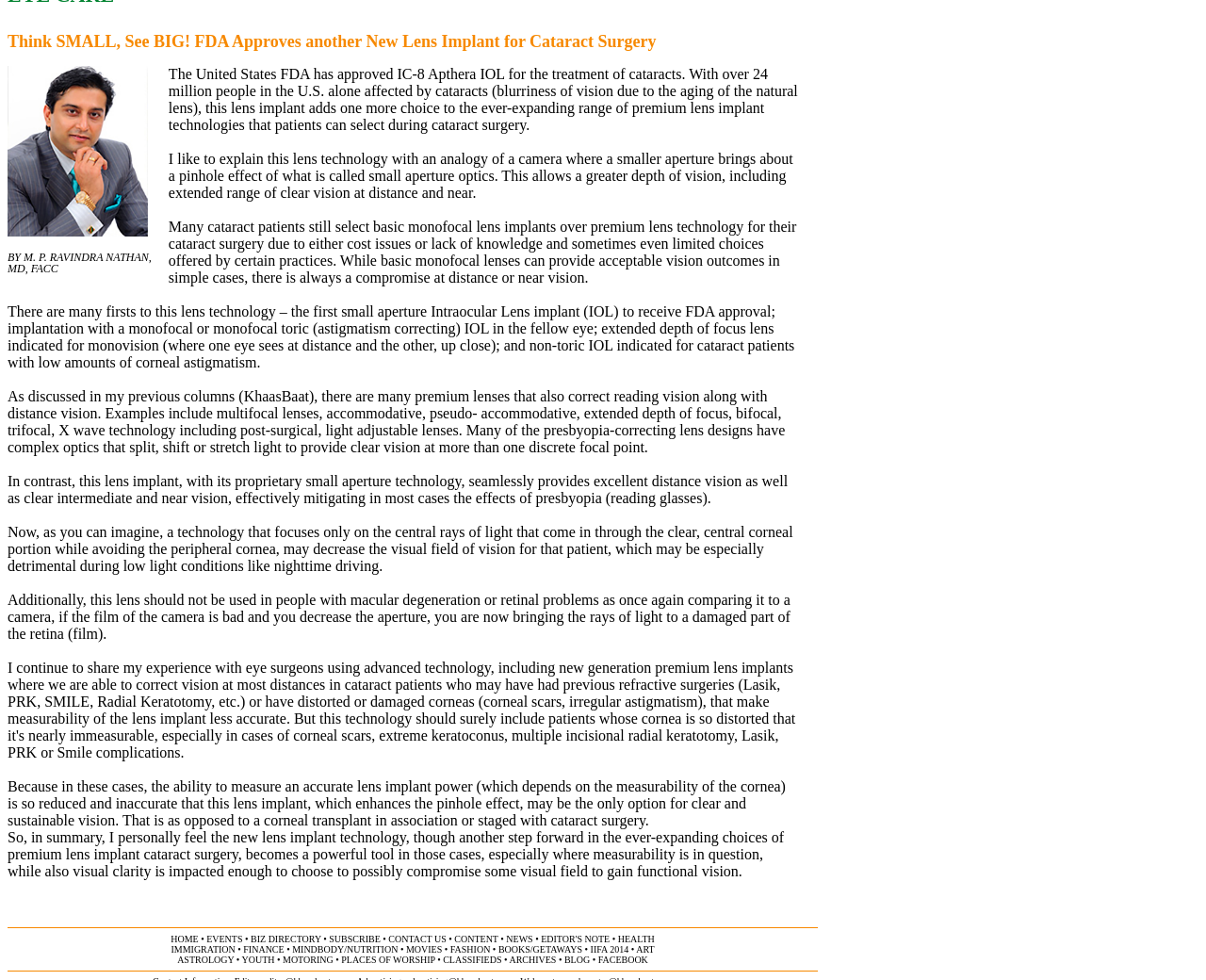Please specify the bounding box coordinates of the clickable region necessary for completing the following instruction: "Contact US". The coordinates must consist of four float numbers between 0 and 1, i.e., [left, top, right, bottom].

[0.322, 0.953, 0.37, 0.963]